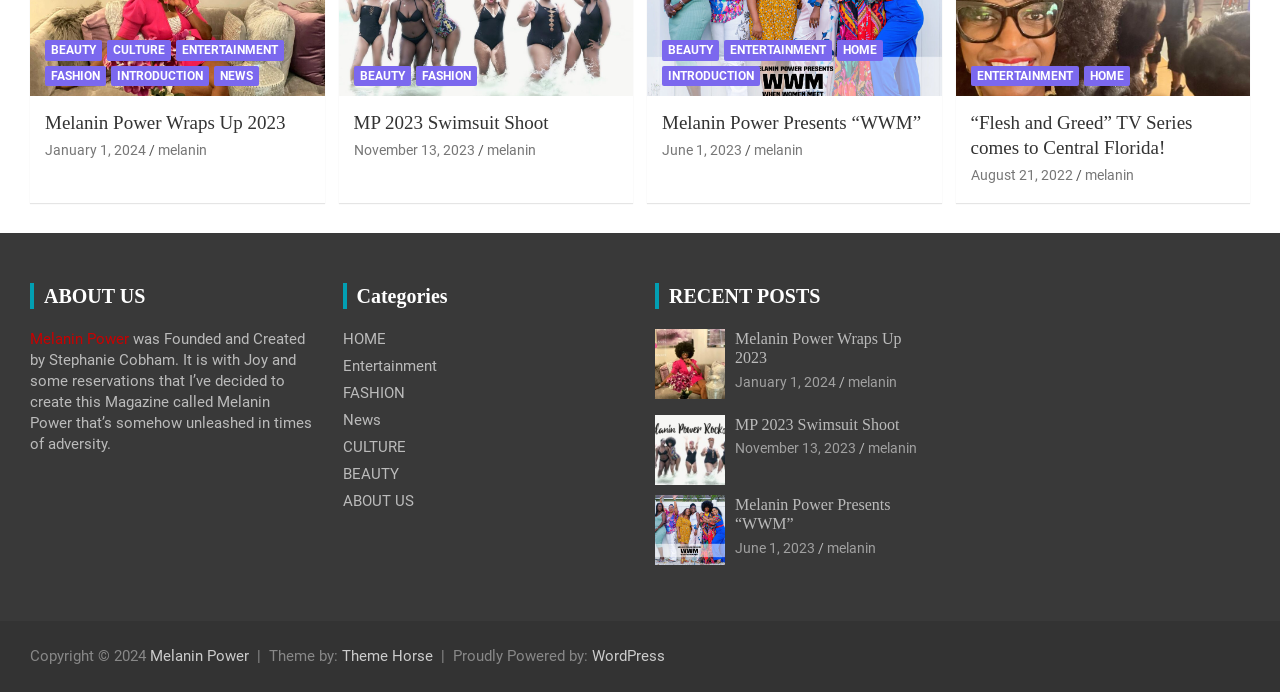Answer the question with a brief word or phrase:
What is the name of the magazine?

Melanin Power